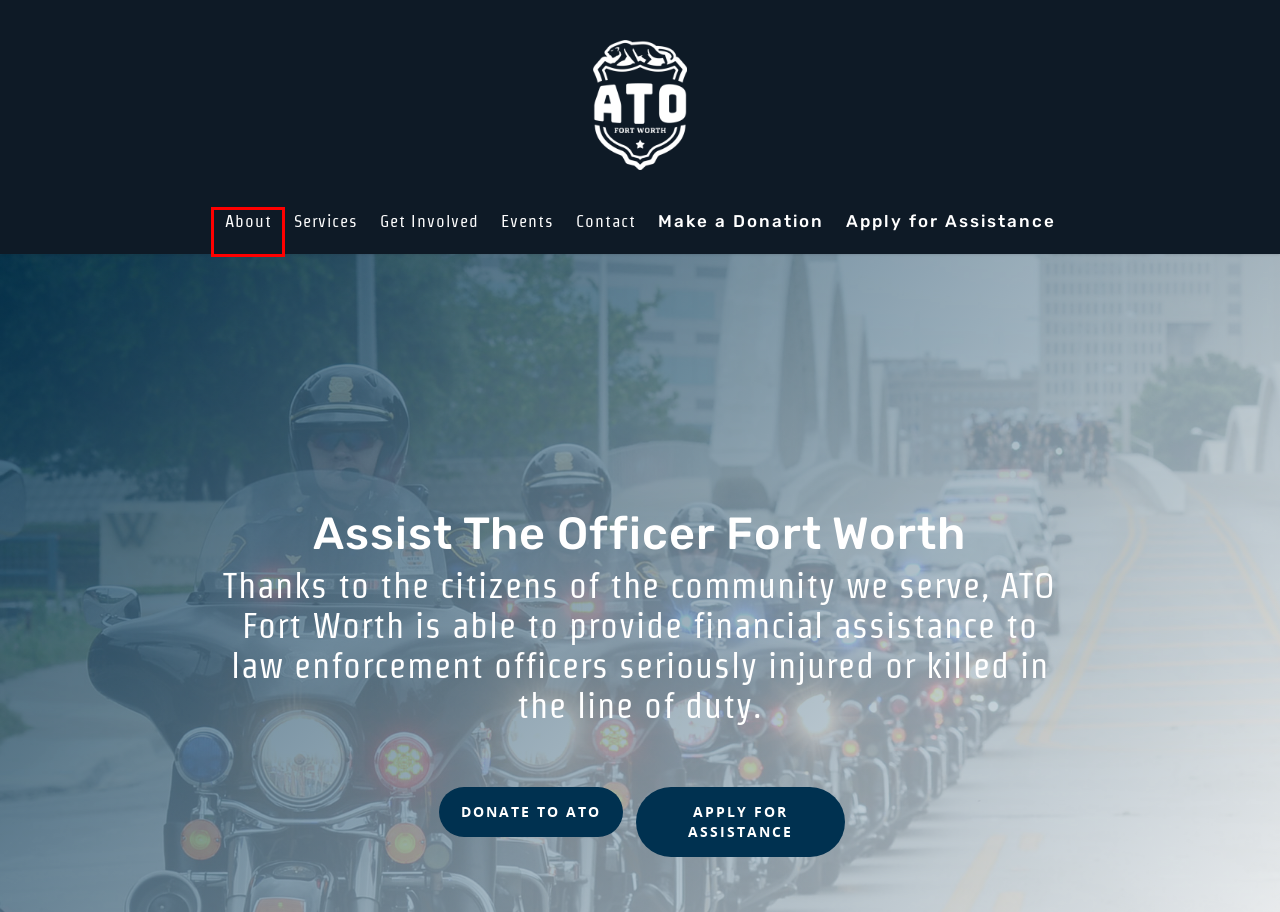You are given a screenshot of a webpage with a red rectangle bounding box. Choose the best webpage description that matches the new webpage after clicking the element in the bounding box. Here are the candidates:
A. About | Assist The Officer Fort Worth
B. Events | Assist The Officer Fort Worth
C. Honor Roll | Assist The Officer Fort Worth
D. Contact | Assist The Officer Fort Worth
E. Services | Assist The Officer Fort Worth
F. Get Involved | Assist The Officer Fort Worth
G. Apply for Assistance | Assist The Officer Fort Worth
H. Make a Donation | Assist The Officer Fort Worth

A